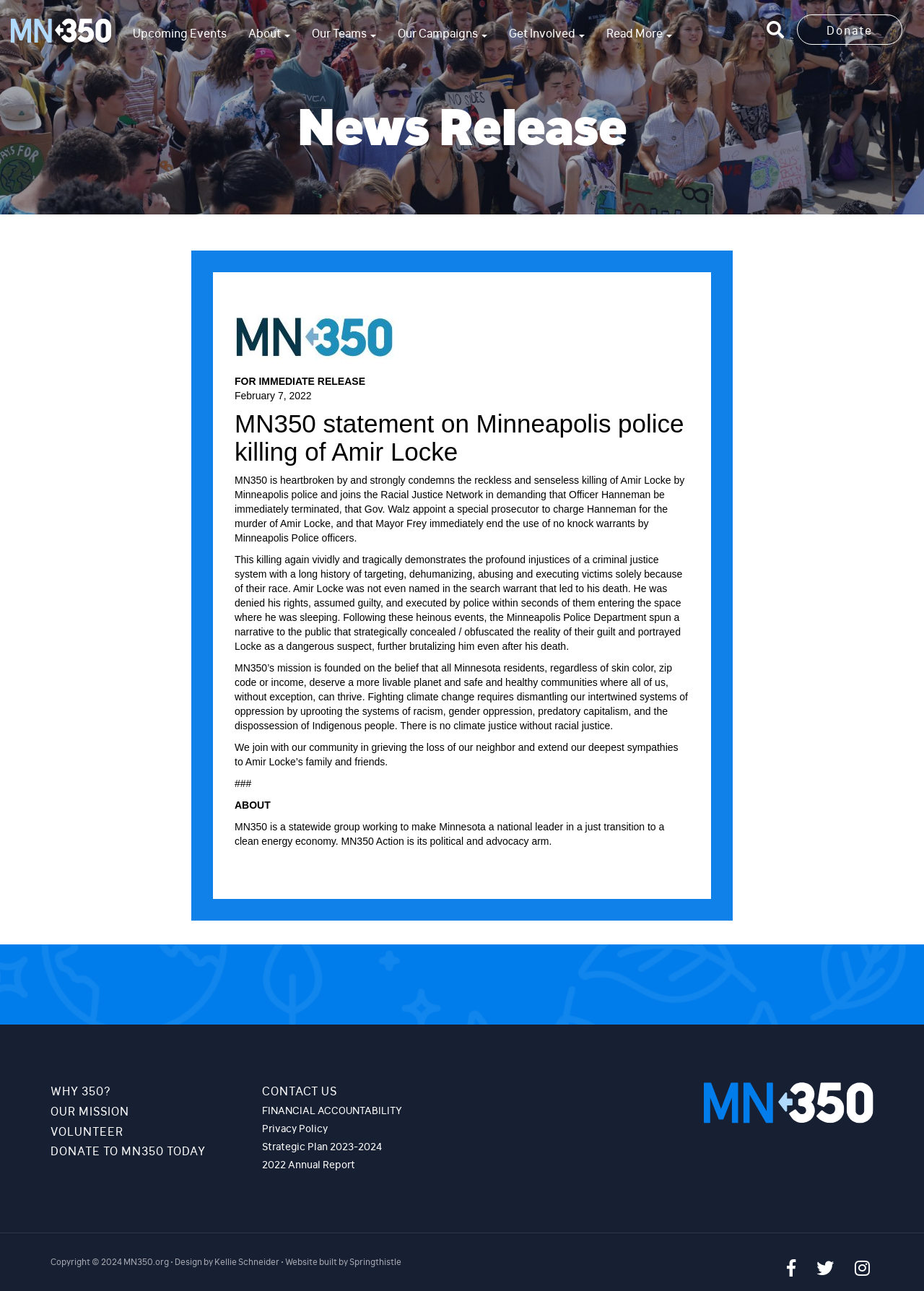How many menu items are there?
Please answer the question with a detailed and comprehensive explanation.

There are six menu items, namely 'Upcoming Events', 'About', 'Our Teams', 'Our Campaigns', 'Get Involved', and 'Read More', which can be found in the top navigation bar of the webpage.